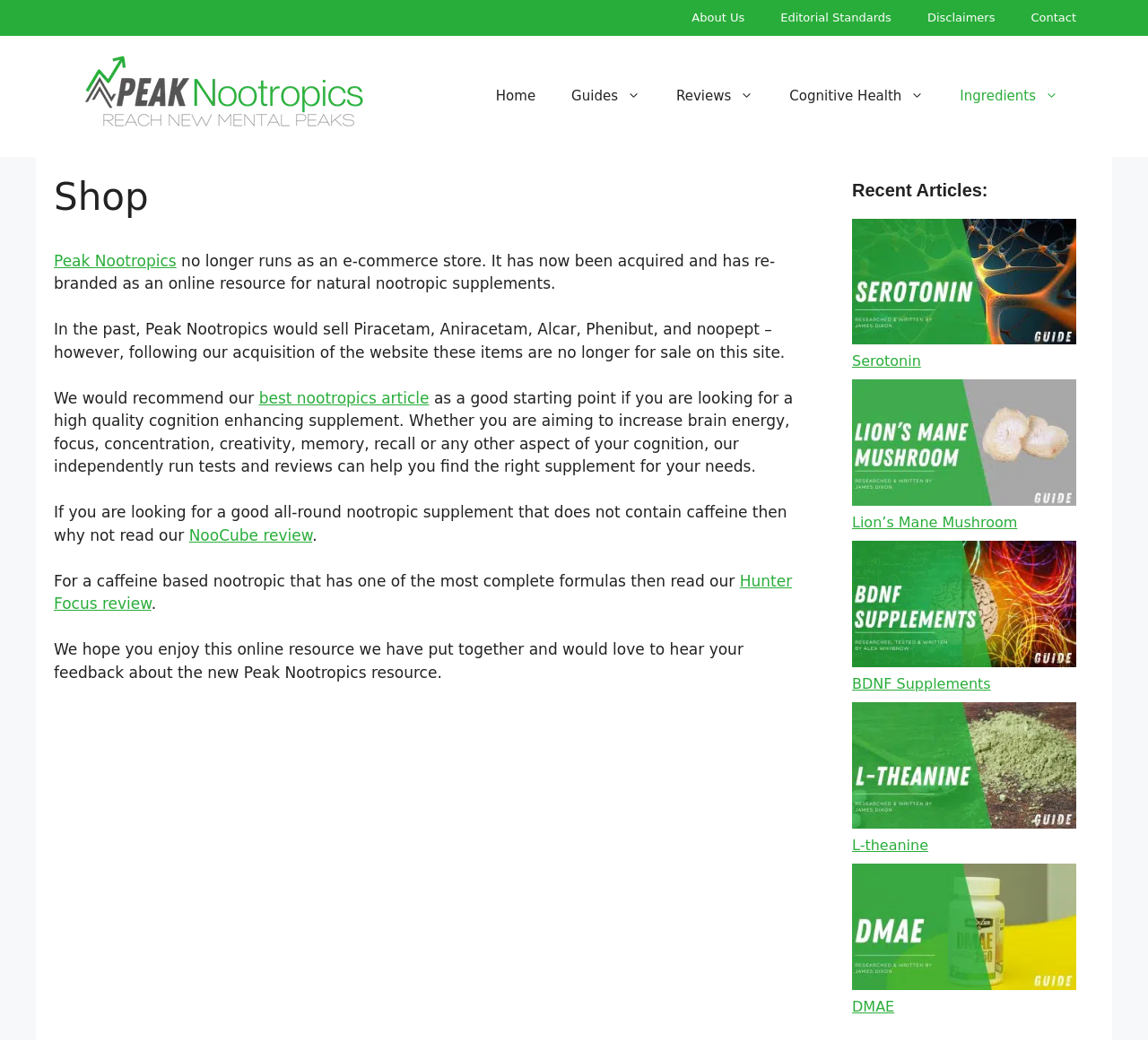Refer to the image and provide an in-depth answer to the question: 
What is the purpose of this website?

Based on the webpage content, it is clear that Peak Nootropics is no longer an e-commerce store, but has been acquired and re-branded as an online resource for natural nootropic supplements. This is stated in the text 'no longer runs as an e-commerce store. It has now been acquired and has re-branded as an online resource for natural nootropic supplements.'